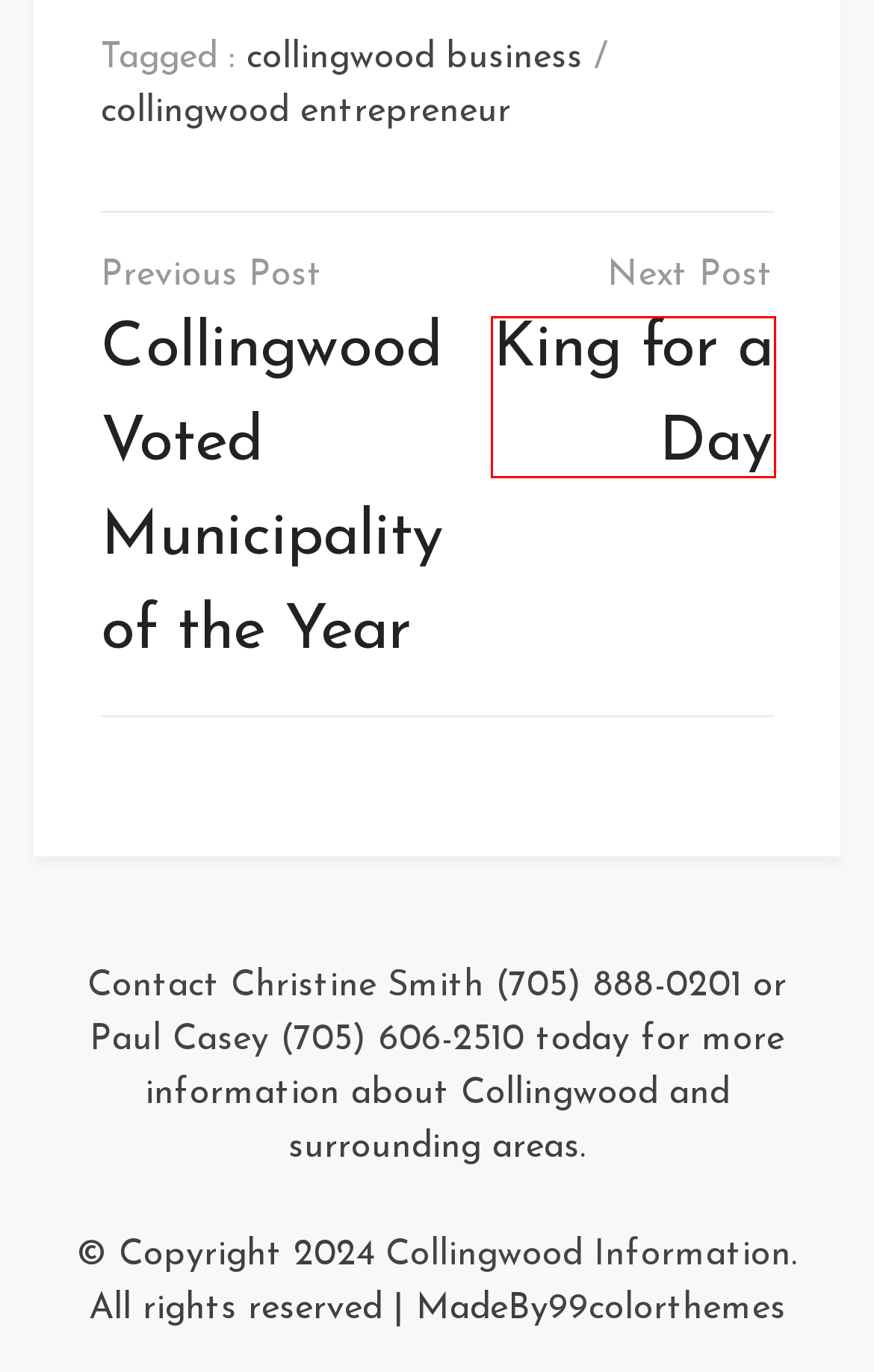You are provided a screenshot of a webpage featuring a red bounding box around a UI element. Choose the webpage description that most accurately represents the new webpage after clicking the element within the red bounding box. Here are the candidates:
A. Collingwood business – Collingwood Information
B. Collingwood Voted Municipality of the Year – Collingwood Information
C. collingwood entrepreneur – Collingwood Information
D. Collingwood Information
E. collingwood business – Collingwood Information
F. March 24, 2017 – Collingwood Information
G. Success for Area Entrepreneurs with Gin Smash – Collingwood Information
H. King for a Day – Collingwood Information

H